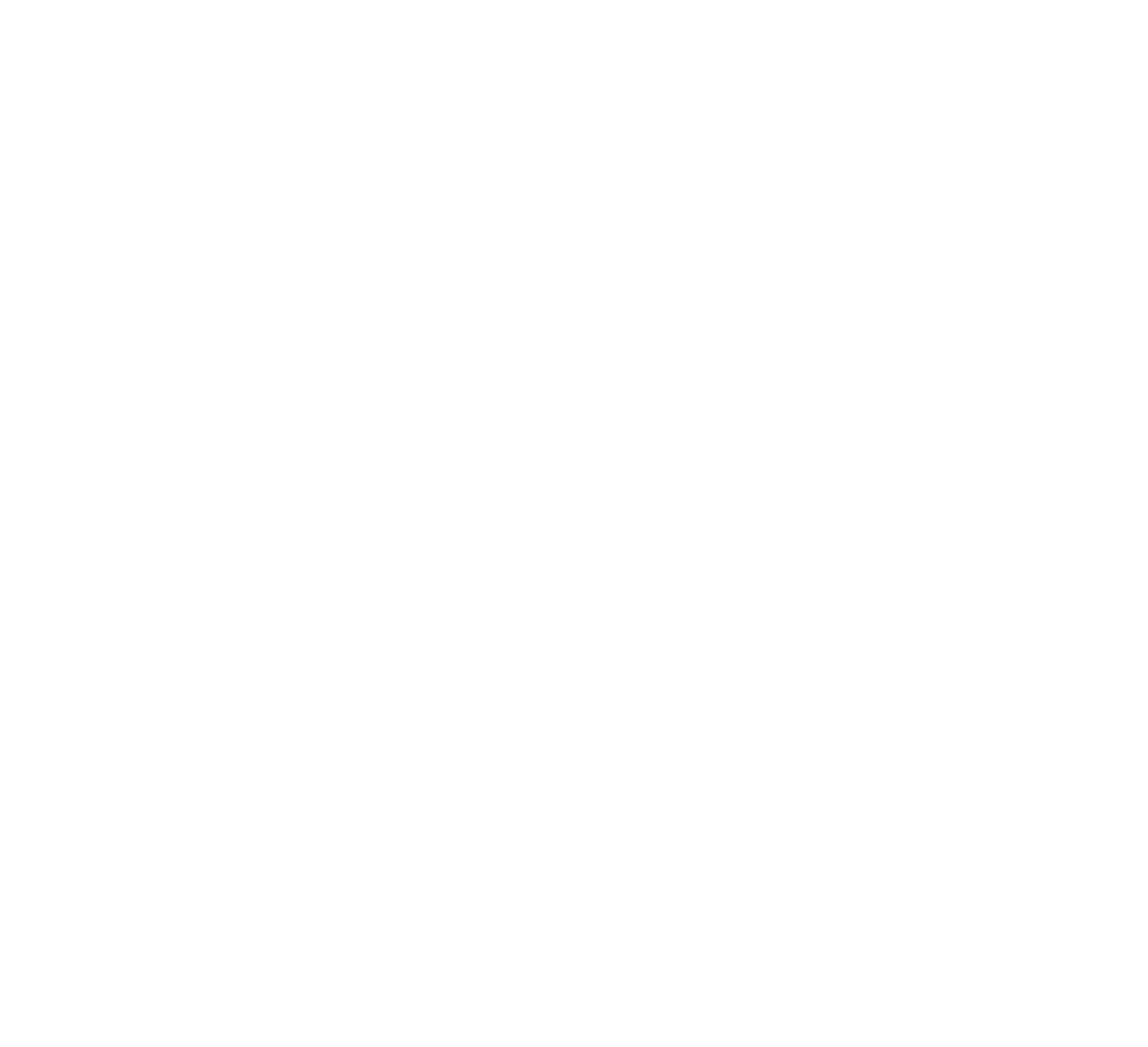Determine the bounding box coordinates of the clickable area required to perform the following instruction: "Contact Frankfurt office". The coordinates should be represented as four float numbers between 0 and 1: [left, top, right, bottom].

[0.248, 0.076, 0.322, 0.092]